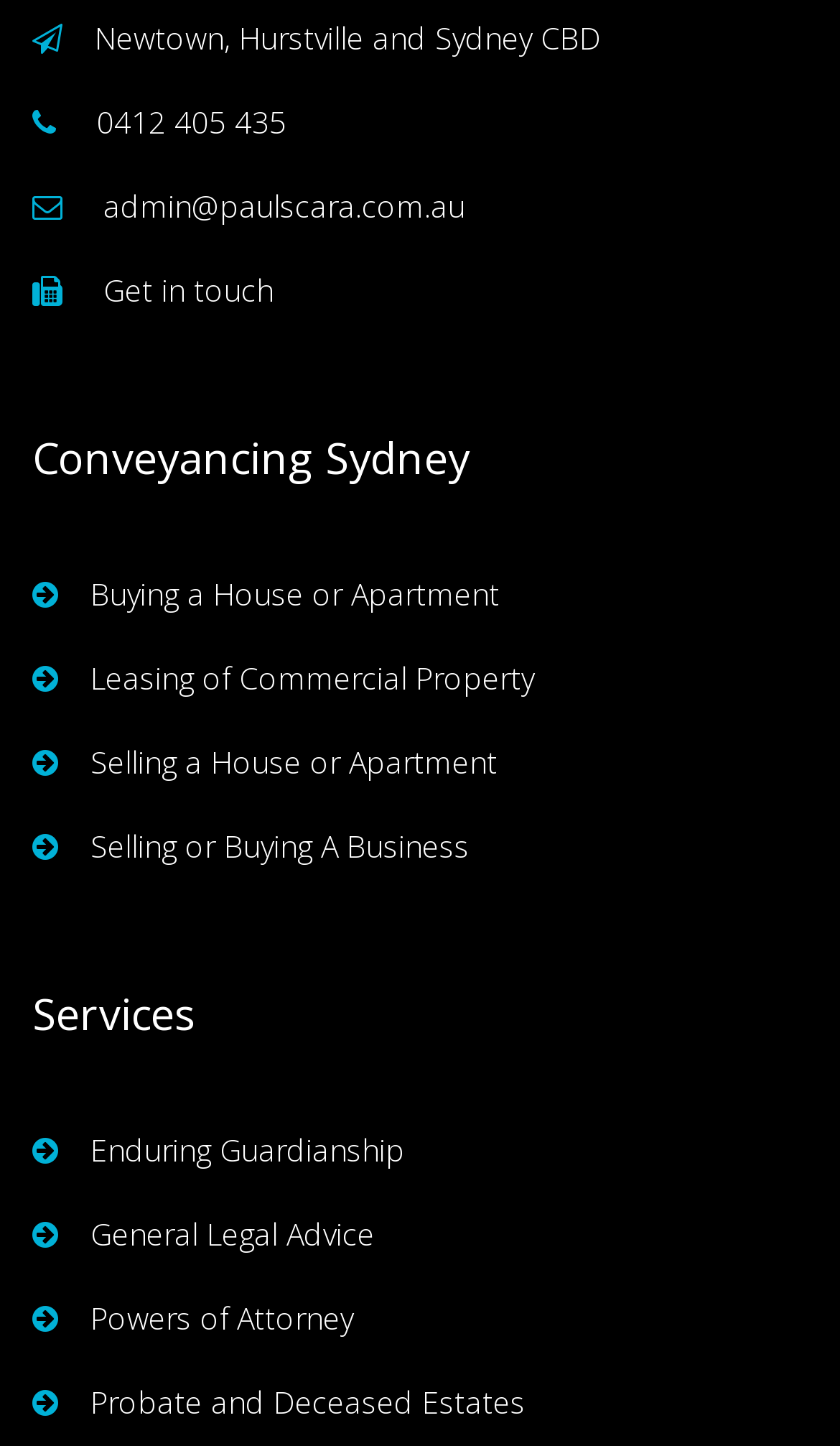Highlight the bounding box coordinates of the element you need to click to perform the following instruction: "Click on 'Probate and Deceased Estates'."

[0.038, 0.952, 1.0, 0.987]